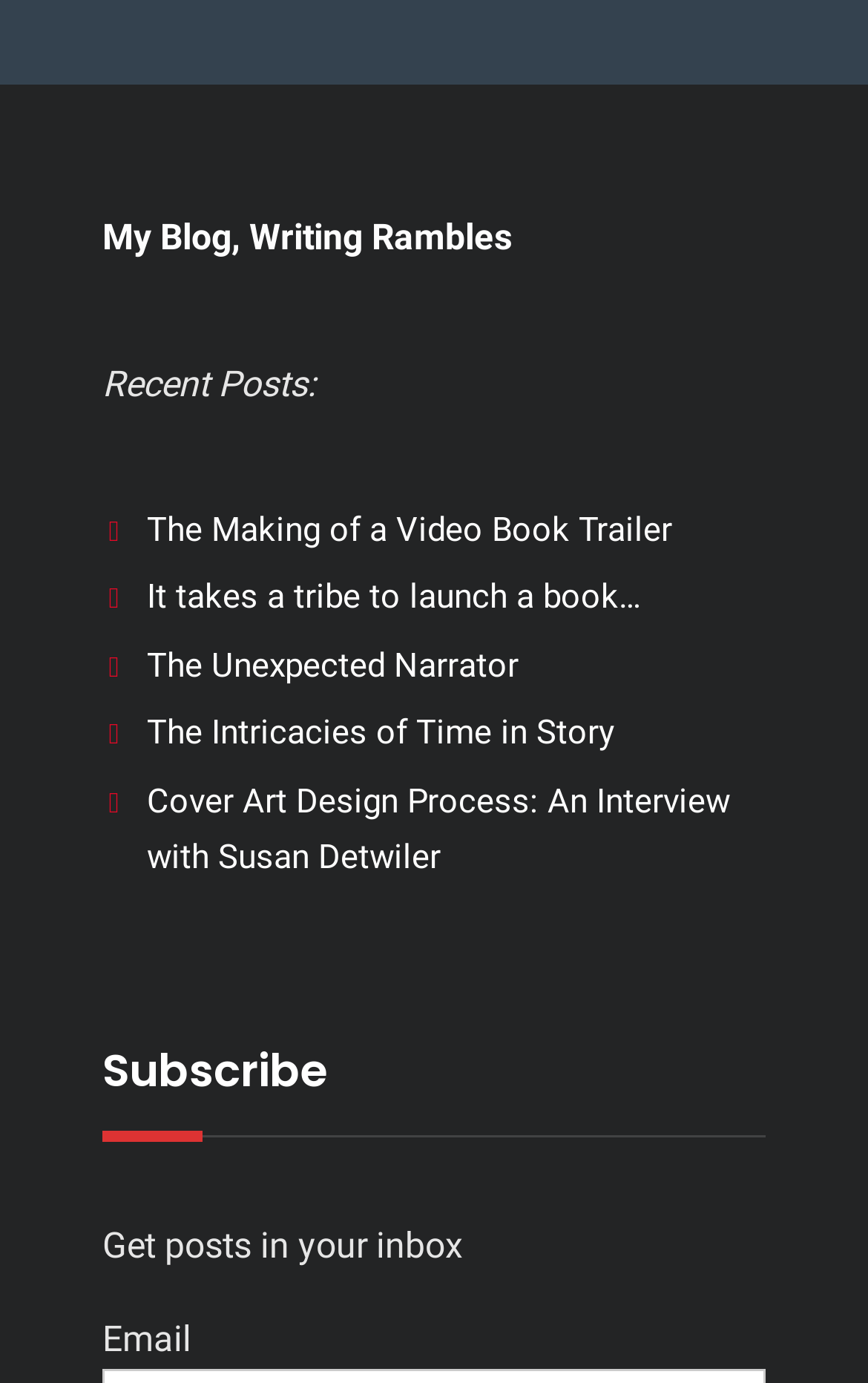Identify the bounding box of the HTML element described as: "The Unexpected Narrator".

[0.169, 0.466, 0.597, 0.495]